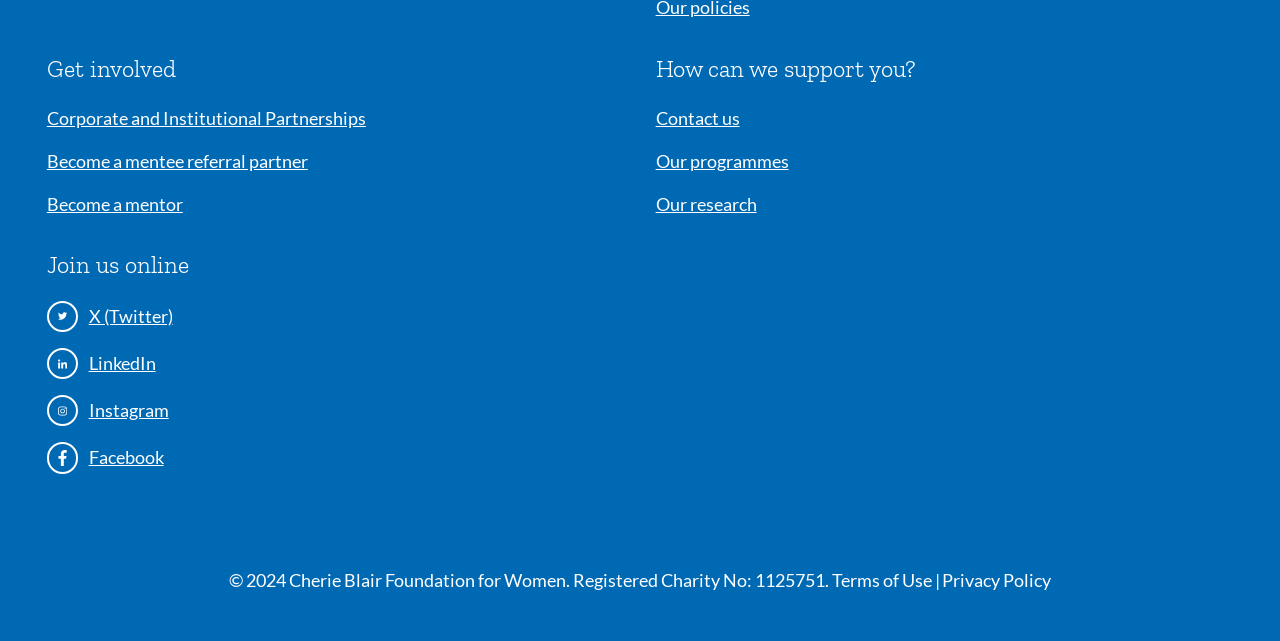Please identify the bounding box coordinates of the element's region that should be clicked to execute the following instruction: "Become a mentor". The bounding box coordinates must be four float numbers between 0 and 1, i.e., [left, top, right, bottom].

[0.037, 0.3, 0.143, 0.335]